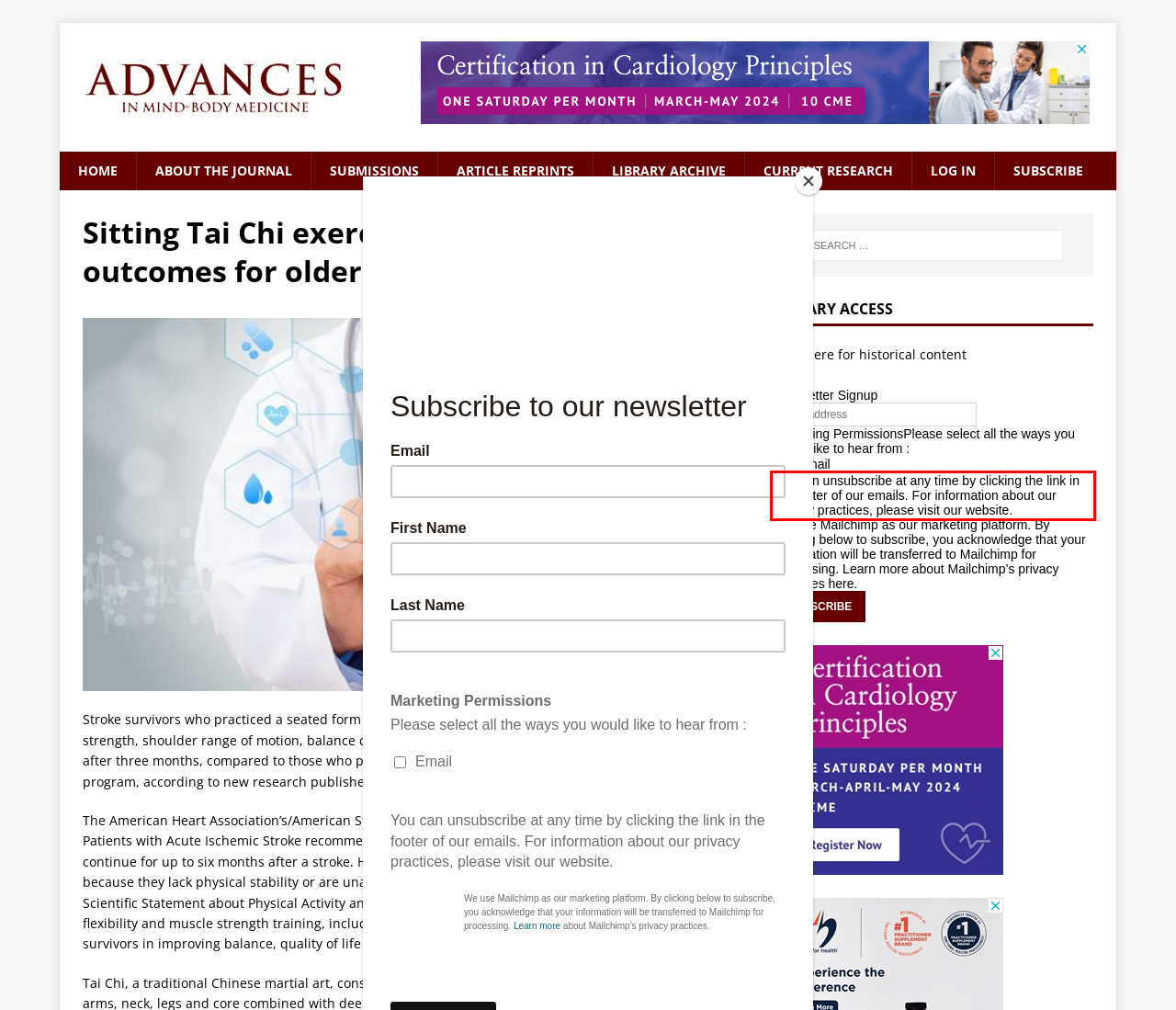Examine the webpage screenshot and use OCR to recognize and output the text within the red bounding box.

You can unsubscribe at any time by clicking the link in the footer of our emails. For information about our privacy practices, please visit our website.